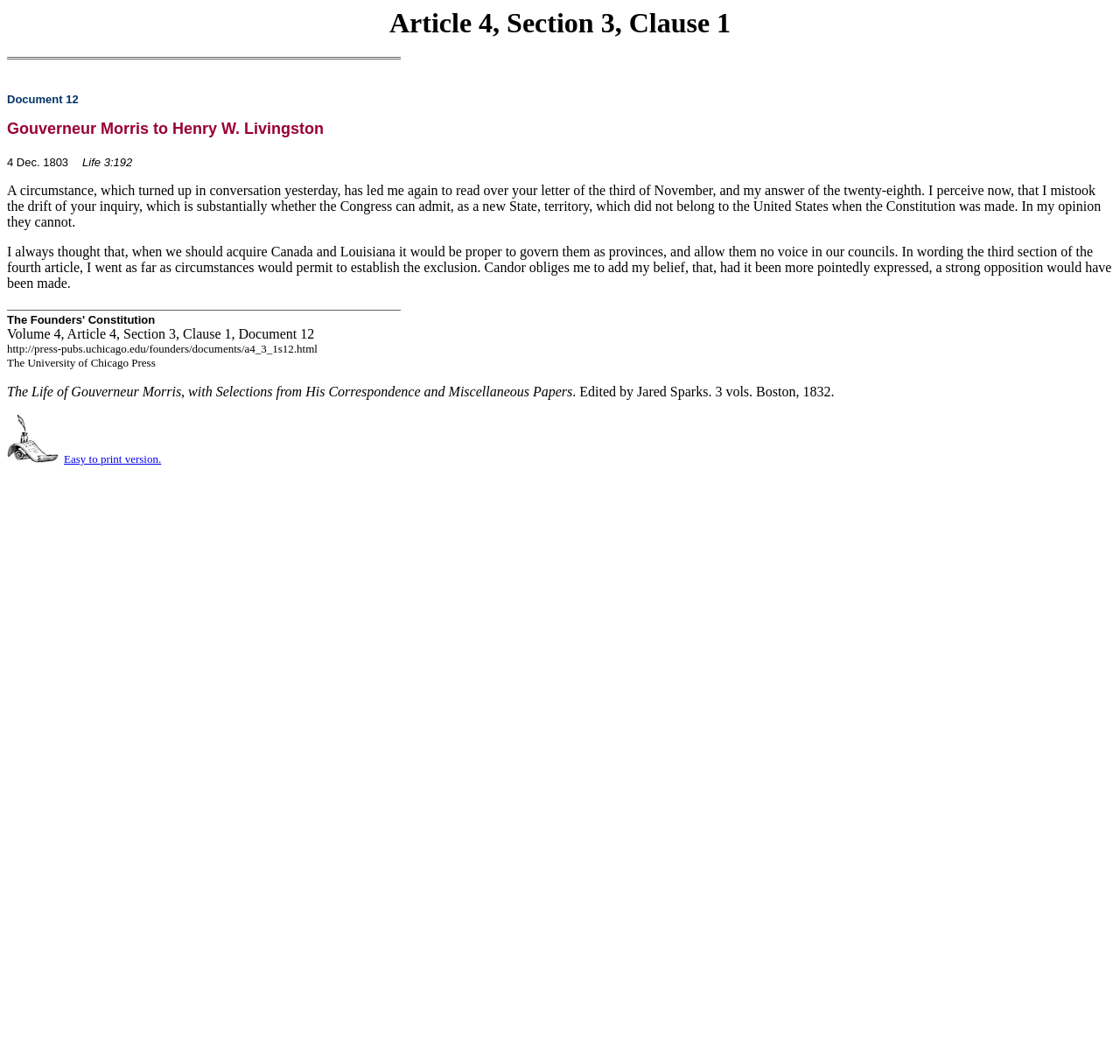Find the bounding box coordinates for the HTML element described as: "University Holidays". The coordinates should consist of four float values between 0 and 1, i.e., [left, top, right, bottom].

None